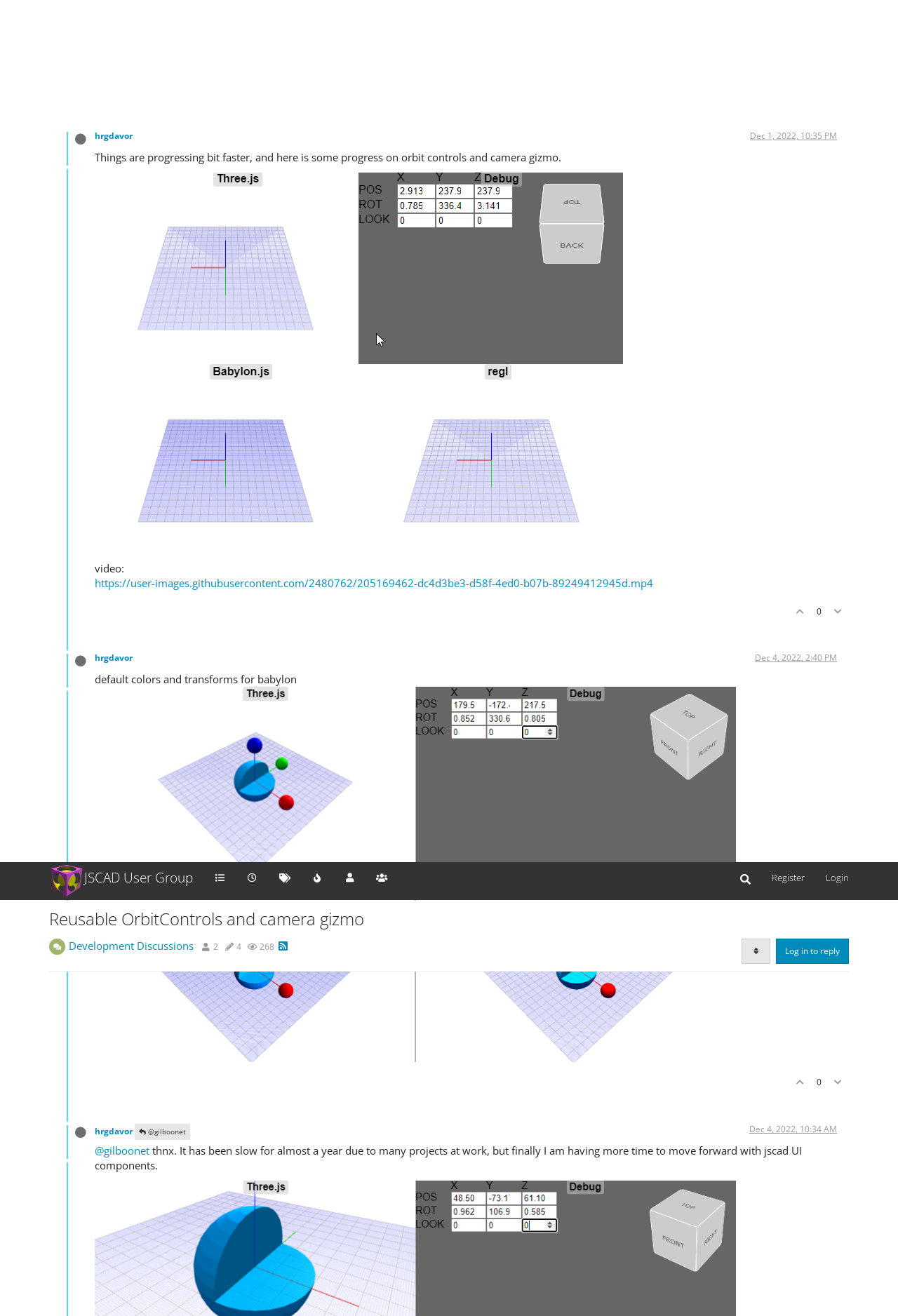What is the time of the last reply?
Please provide a comprehensive and detailed answer to the question.

I found the answer by looking at the generic element with the text 'Dec 4, 2022, 10:34 AM' which is a sibling of the link element with the text 'hrgdavor'.